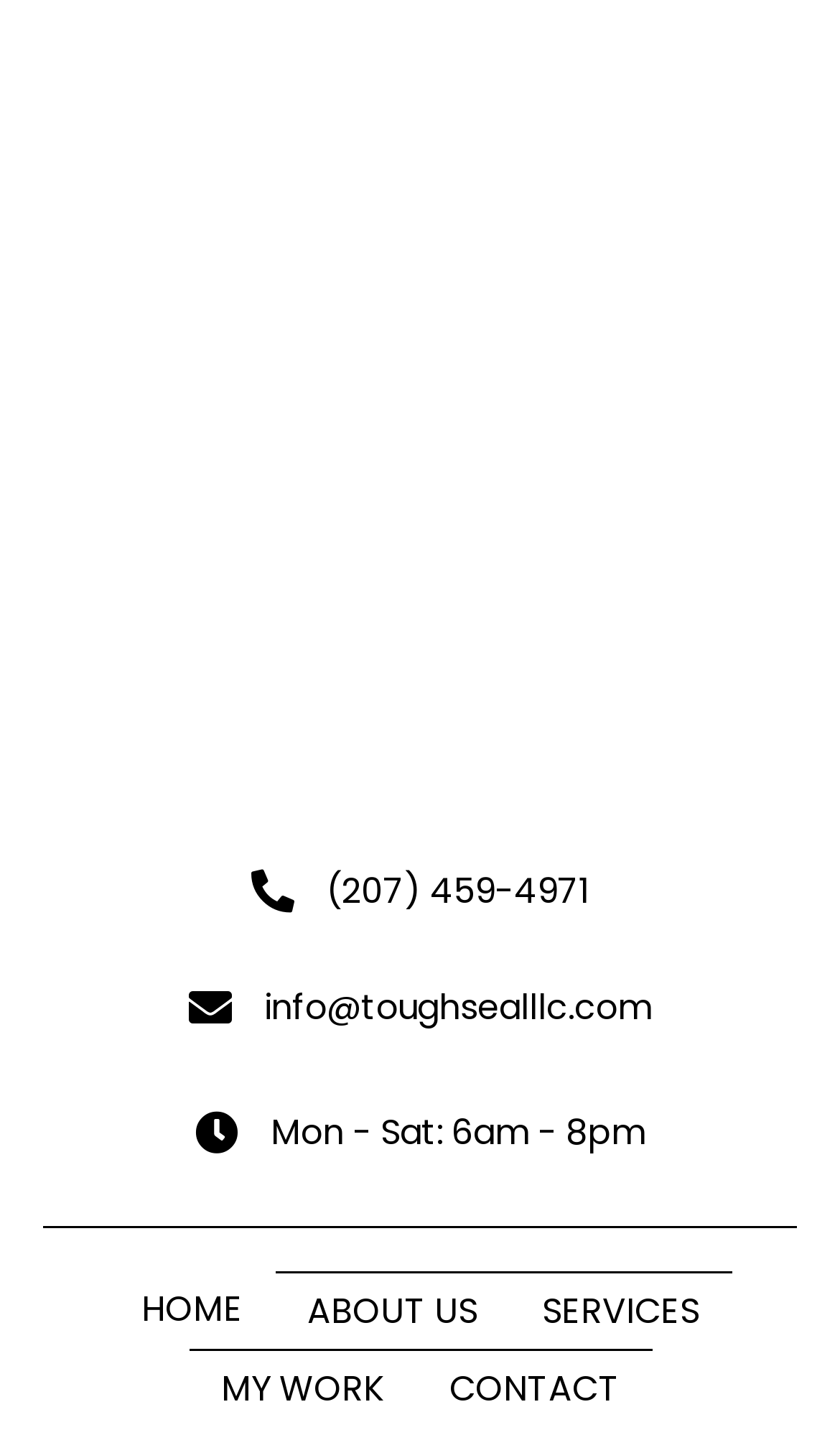Respond to the following query with just one word or a short phrase: 
How many navigation links are there?

5